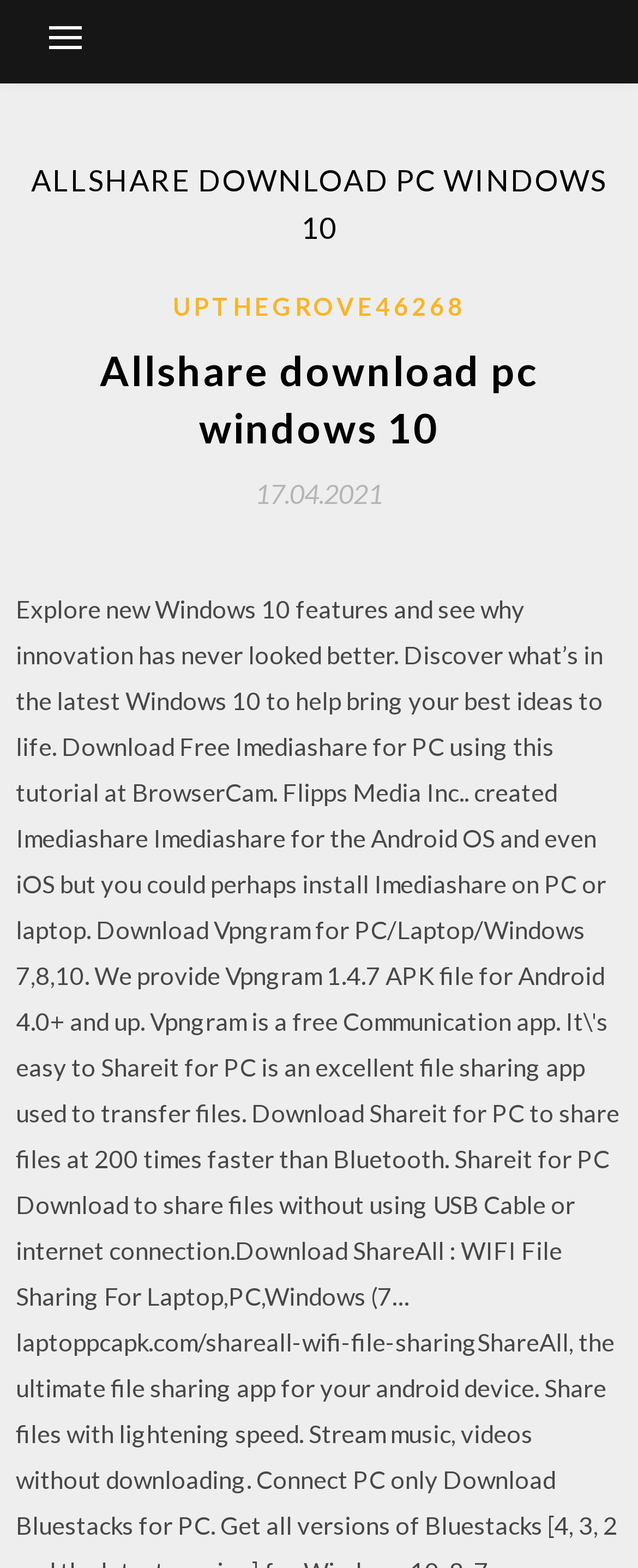What is the date of the latest article?
With the help of the image, please provide a detailed response to the question.

I found the date of the latest article by looking at the link '17.04.2021' which is located below the heading 'Allshare download pc windows 10'.